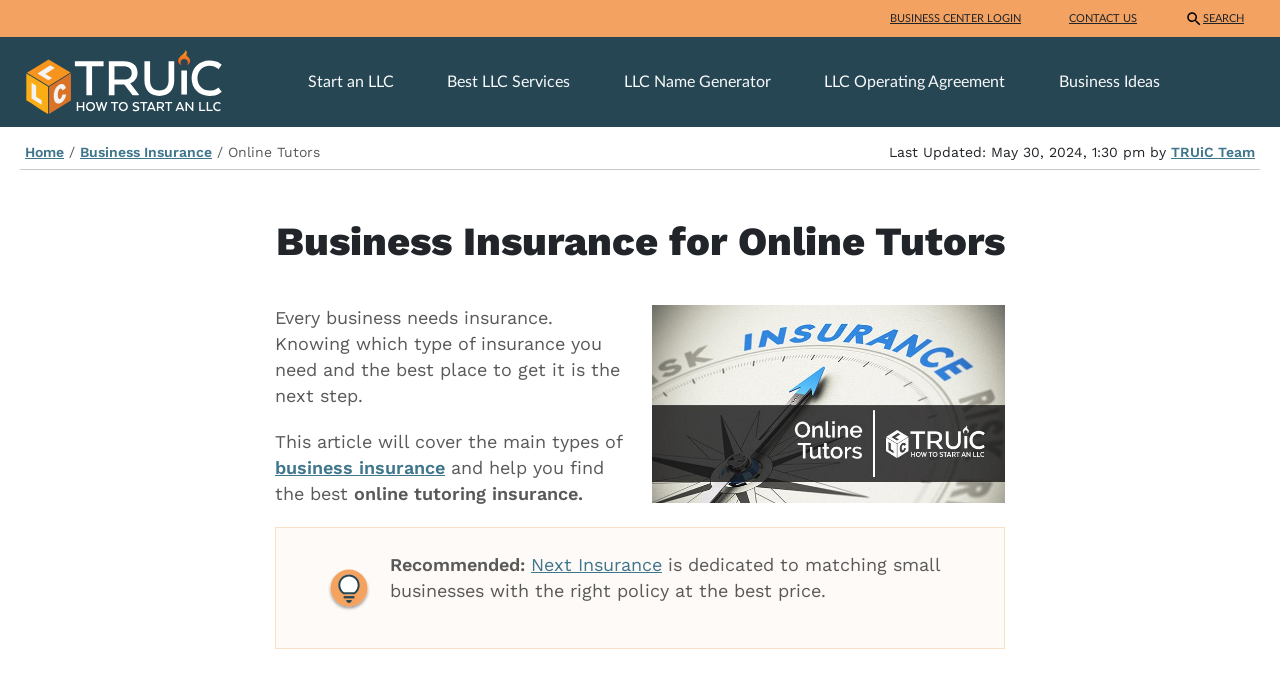What is the main topic of this webpage?
Based on the image, respond with a single word or phrase.

Business insurance for online tutors